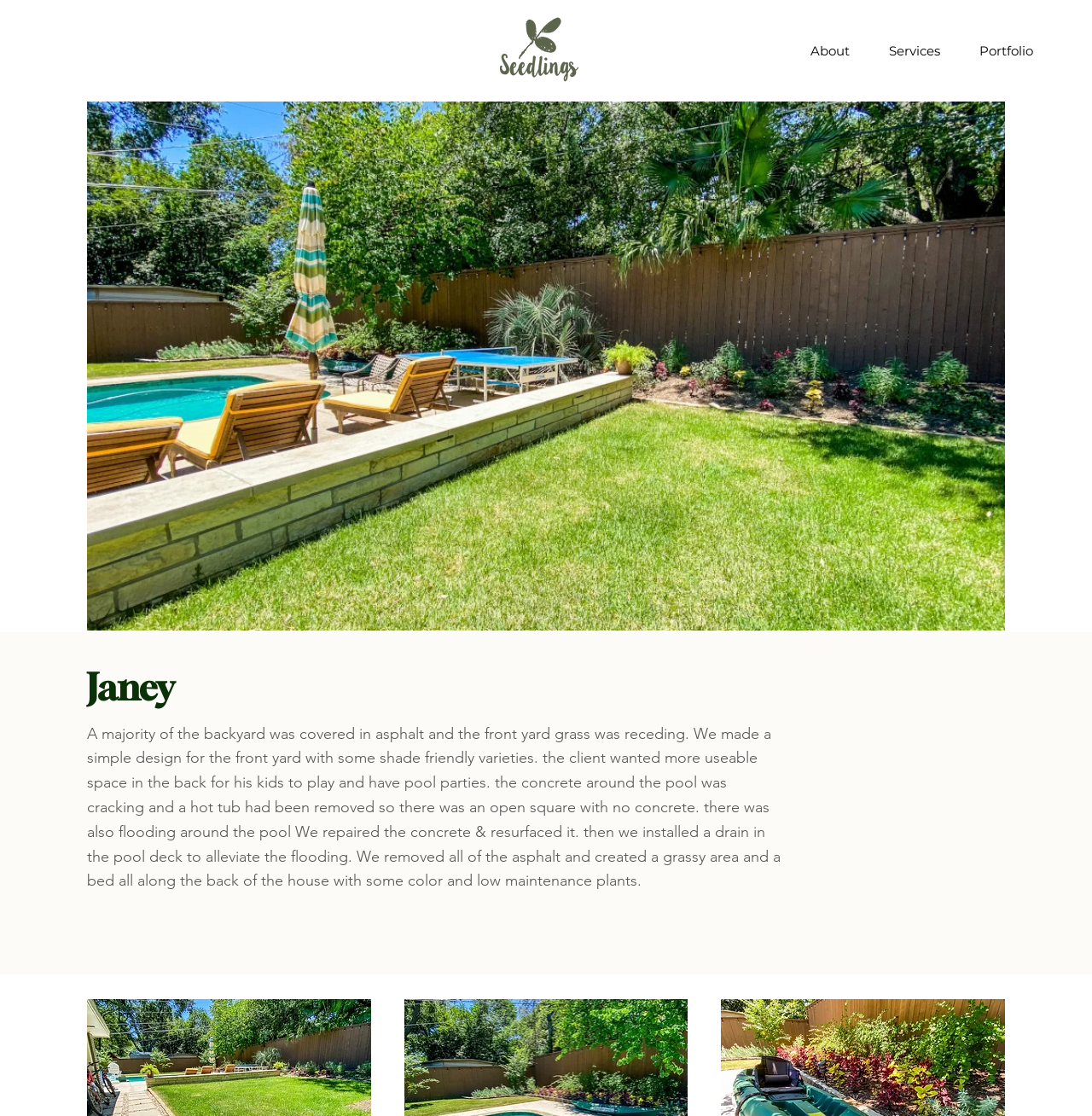What was the problem with the concrete around the pool?
Observe the image and answer the question with a one-word or short phrase response.

It was cracking